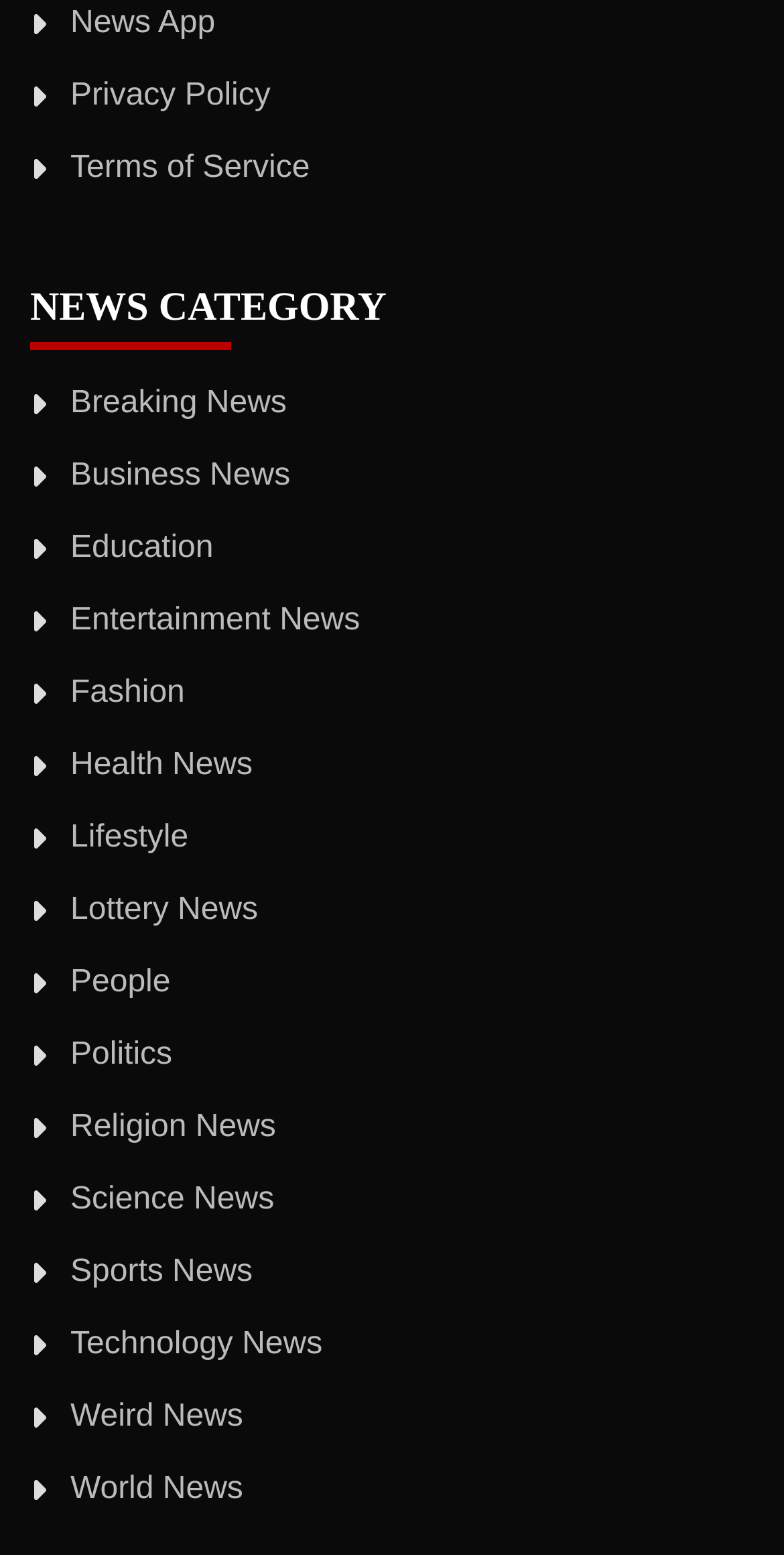Please identify the bounding box coordinates of the element's region that I should click in order to complete the following instruction: "View the profile of Trisskar". The bounding box coordinates consist of four float numbers between 0 and 1, i.e., [left, top, right, bottom].

None